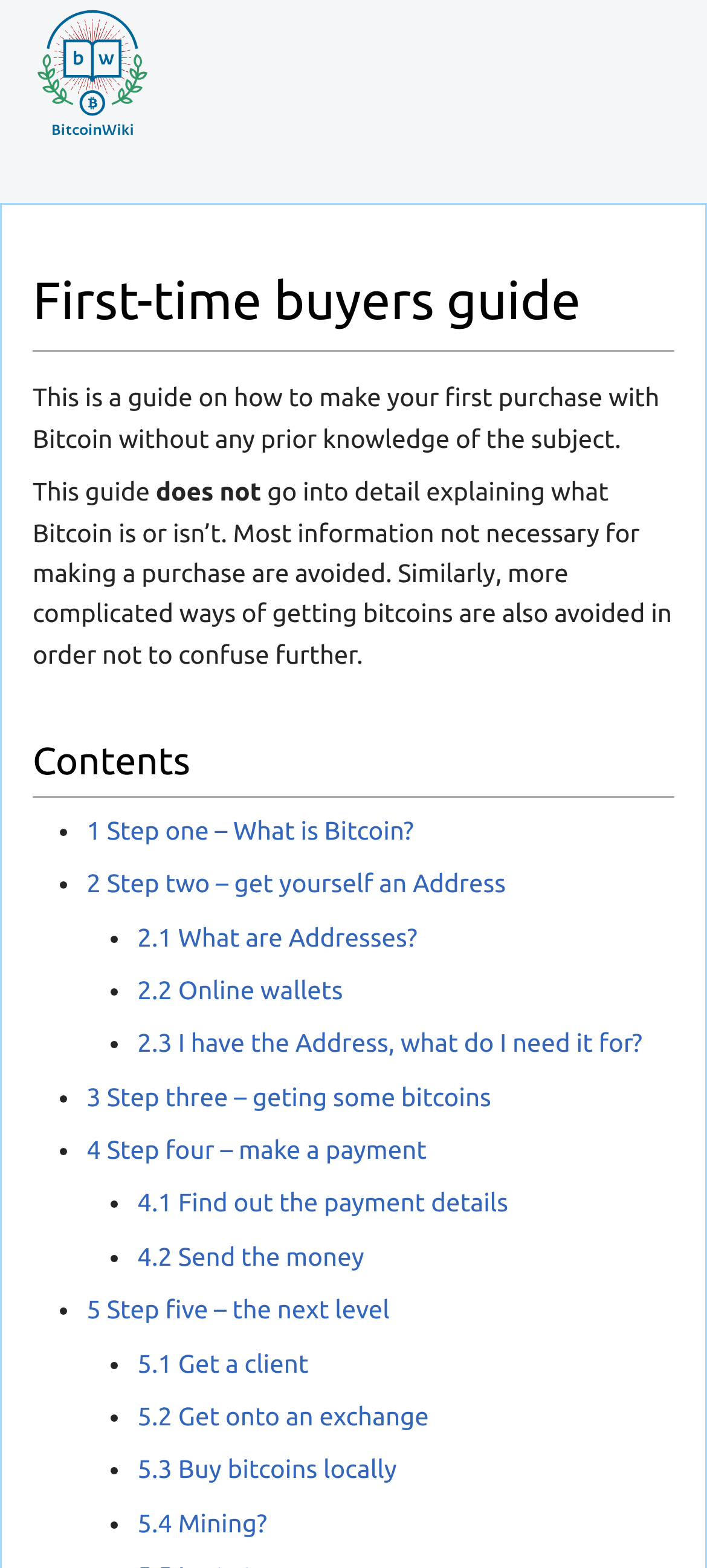Determine the bounding box coordinates of the clickable element necessary to fulfill the instruction: "Access DSpace software". Provide the coordinates as four float numbers within the 0 to 1 range, i.e., [left, top, right, bottom].

None